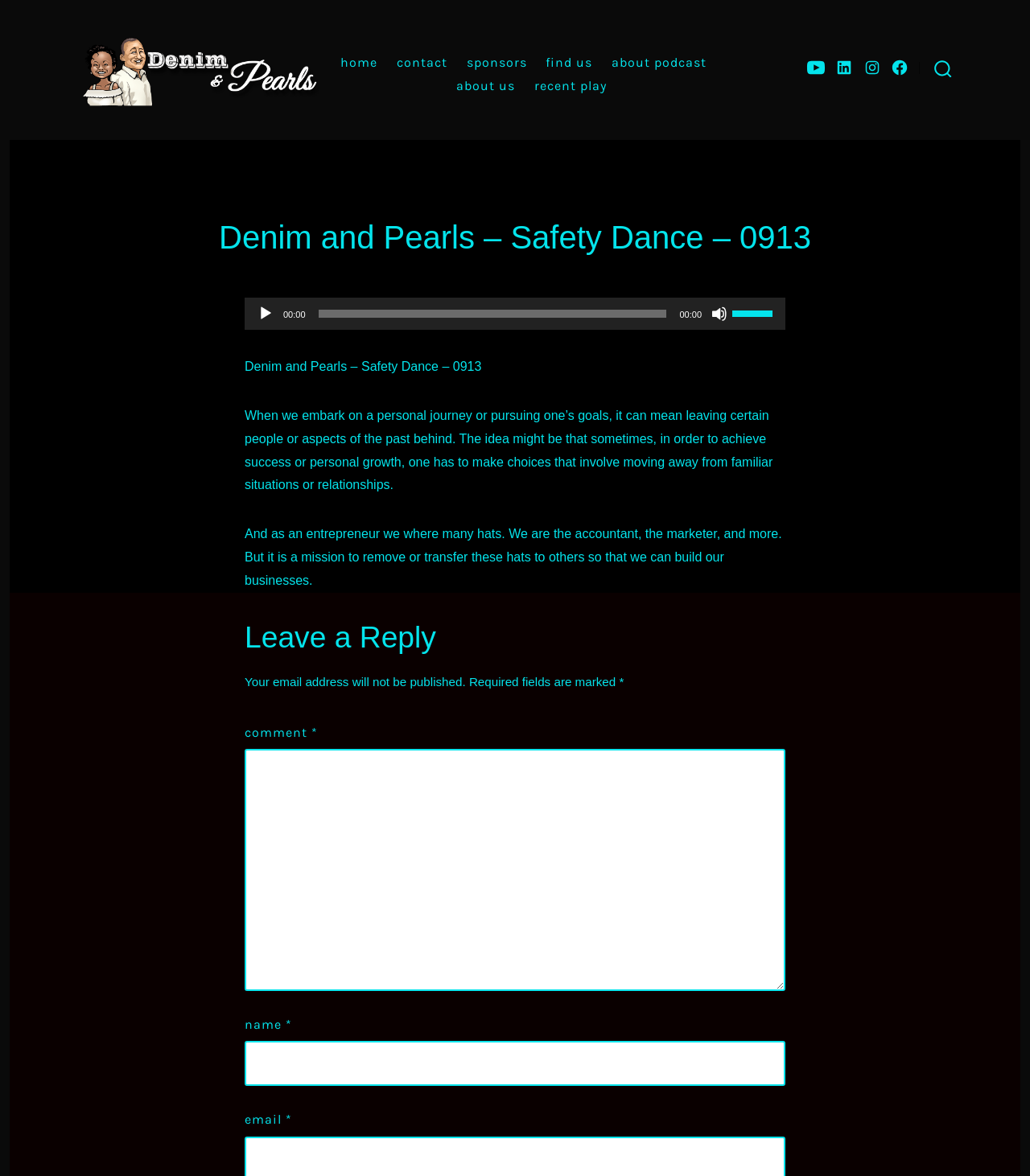Create a detailed summary of the webpage's content and design.

The webpage is about a podcast called "Denim and Pearls" with a specific episode titled "Safety Dance - 0913". At the top right corner, there are four social media links to Facebook, Instagram, LinkedIn, and YouTube. Next to these links, there is a search toggle button with a small image. 

Below the social media links, there is a header image with a link to "Denim & Pearls business casual with pearls of wisdom". 

To the right of the header image, there is a horizontal navigation menu with seven links: "home", "contact", "sponsors", "find us", "about podcast", "about us", and "recent play". 

The main content of the webpage is an article with a heading "Denim and Pearls – Safety Dance – 0913" at the top. Below the heading, there is an audio player with play, mute, and volume control buttons, as well as a time slider and a timer displaying "00:00". 

Below the audio player, there are three paragraphs of text. The first paragraph discusses the idea of leaving certain people or aspects of the past behind in order to achieve success or personal growth. The second paragraph talks about the challenges of being an entrepreneur and the need to delegate tasks to others. The third paragraph is not provided in the accessibility tree.

At the bottom of the article, there is a section for leaving a reply with a heading "Leave a Reply". This section includes a comment box, a name field, and an email field, all of which are required. There are also some explanatory texts and a required field marker.